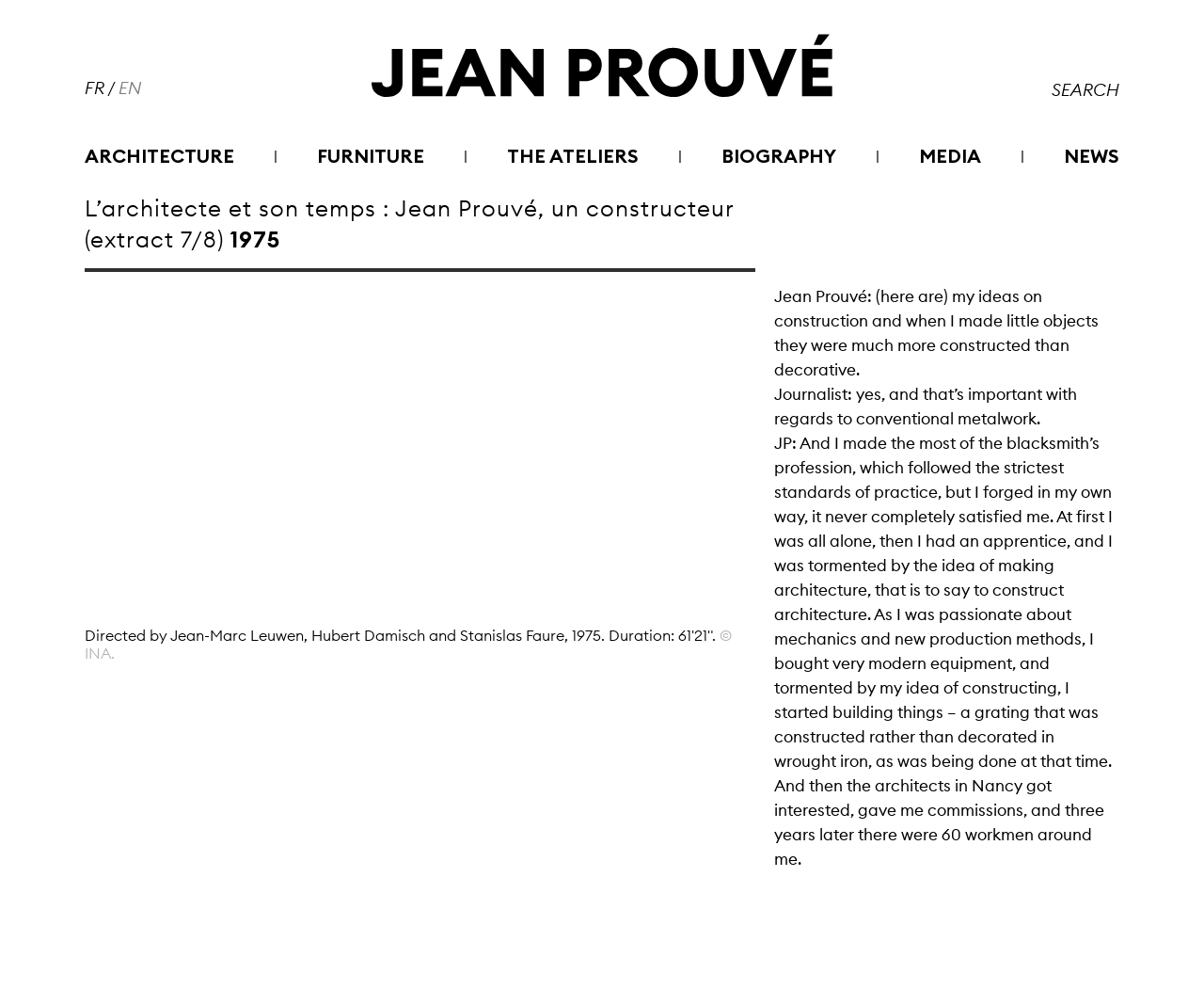Show the bounding box coordinates of the element that should be clicked to complete the task: "Click on the 'Portfolio' link".

None